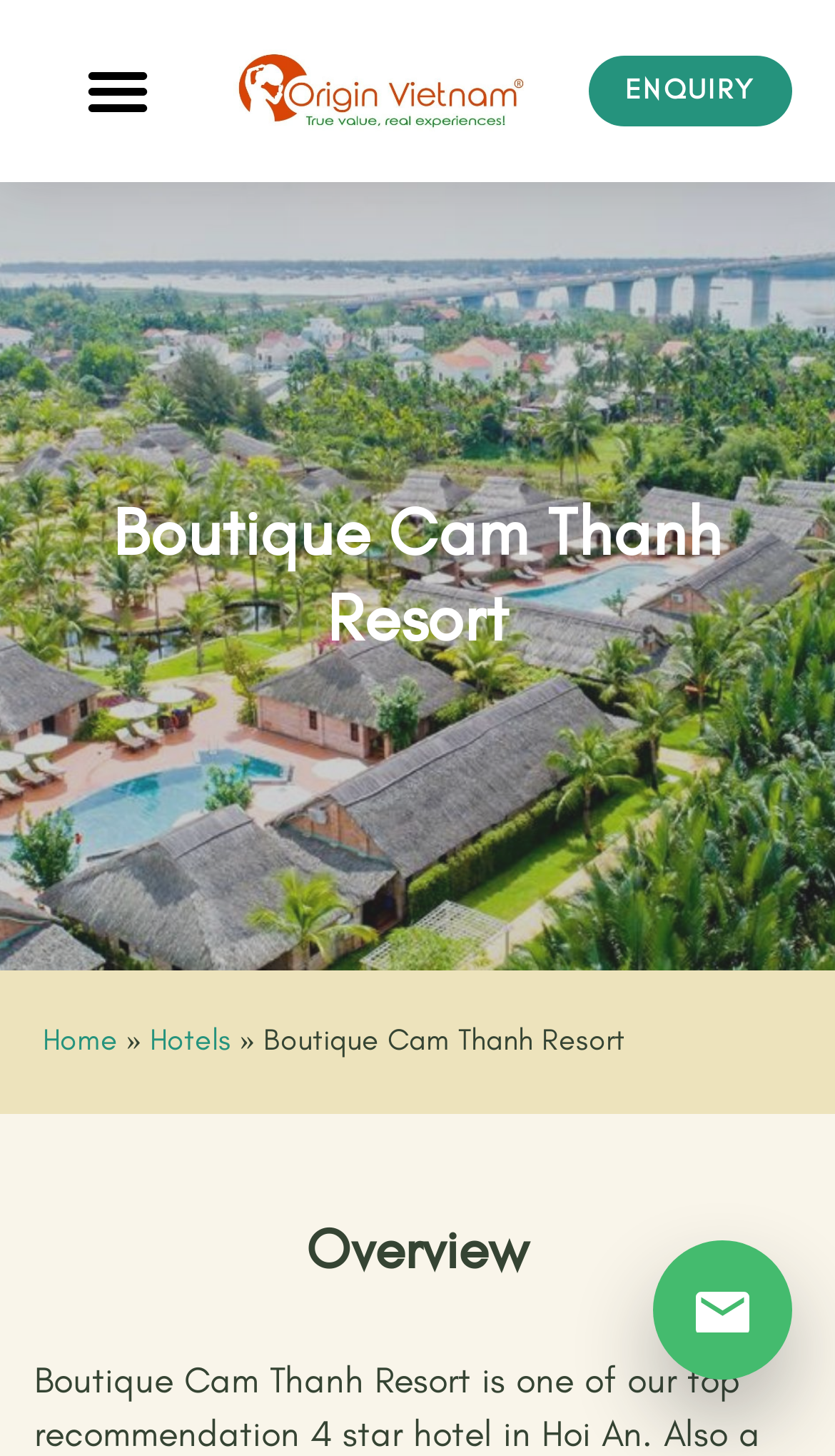Provide the bounding box coordinates of the UI element this sentence describes: "Home".

[0.051, 0.702, 0.141, 0.727]